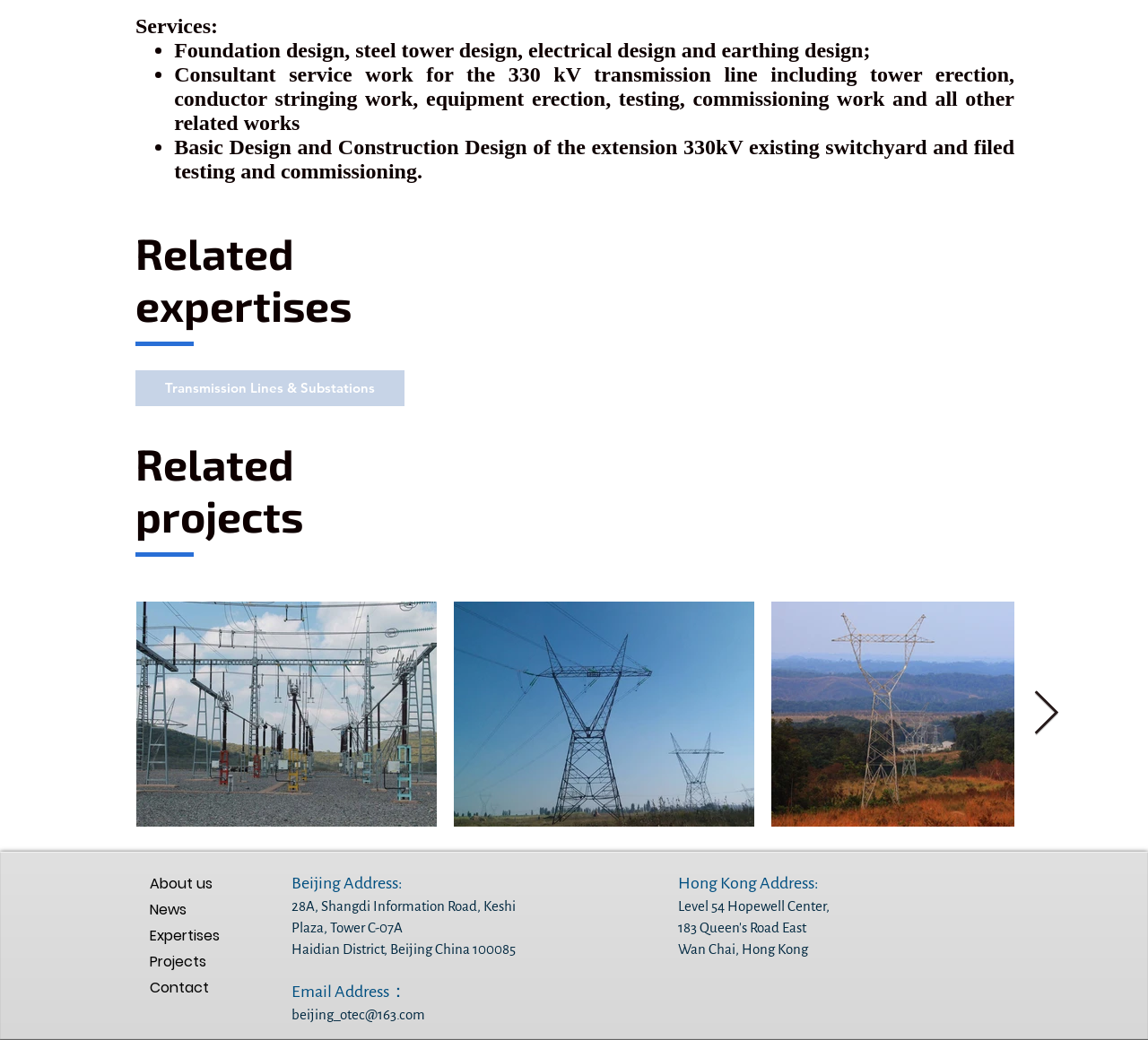What services does the company provide?
Please respond to the question with a detailed and well-explained answer.

Based on the list of services provided on the webpage, the company offers foundation design, steel tower design, electrical design, earthing design, consultant service work for transmission lines, and basic design and construction design of switchyards.